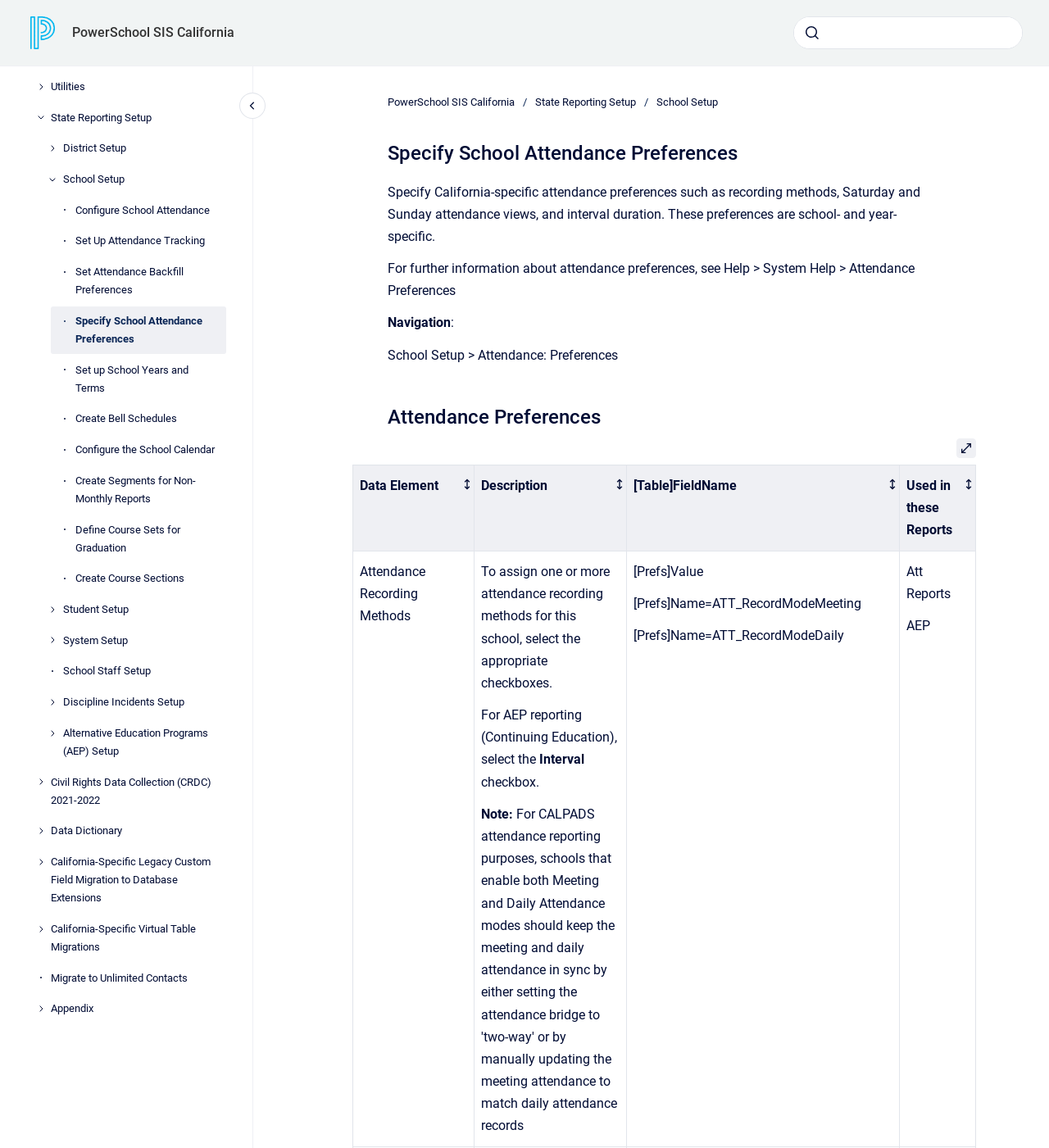Please answer the following question using a single word or phrase: 
Where is the navigation menu located?

Top left